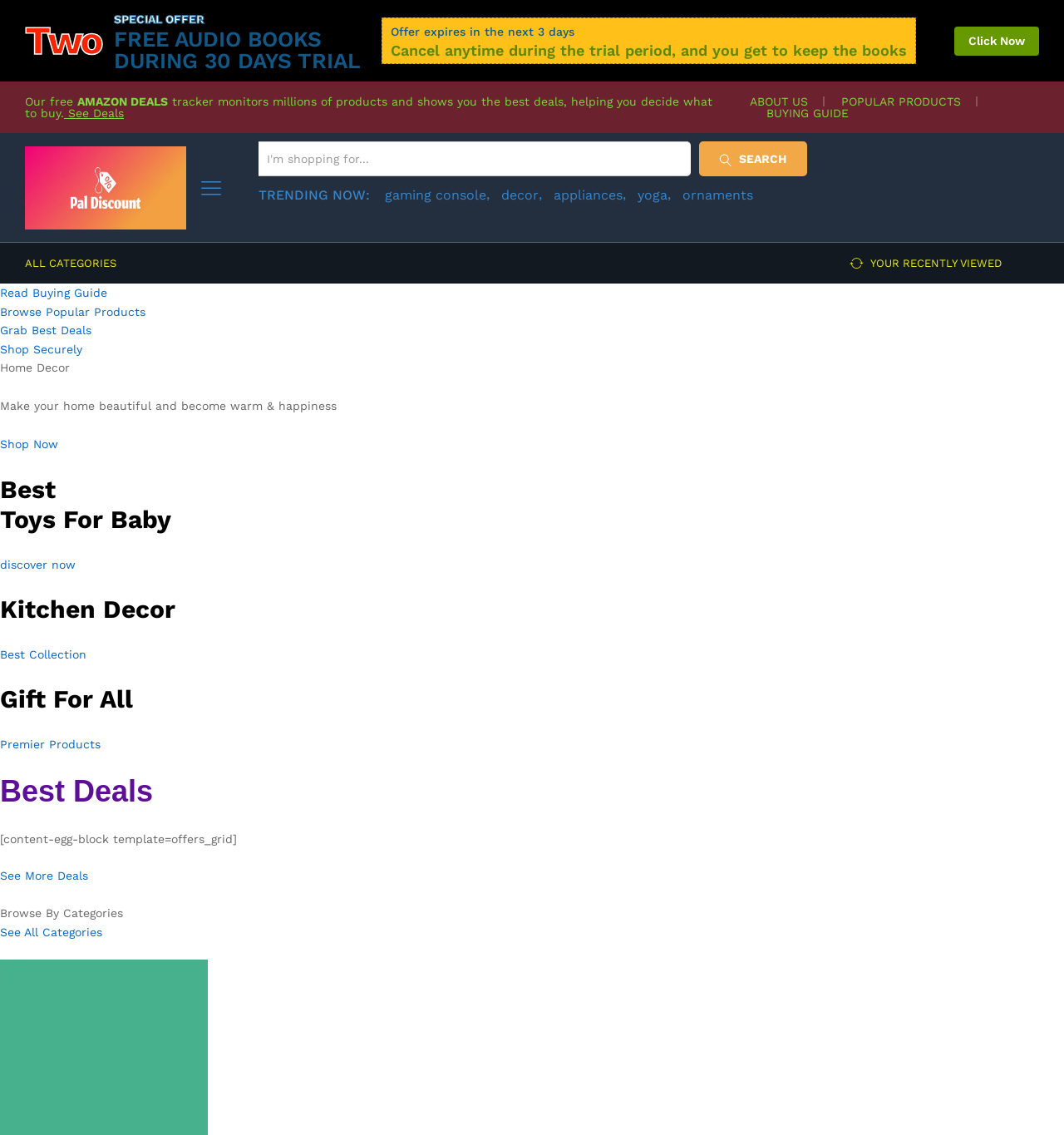Use one word or a short phrase to answer the question provided: 
What is the special offer on the webpage?

FREE AUDIO BOOKS